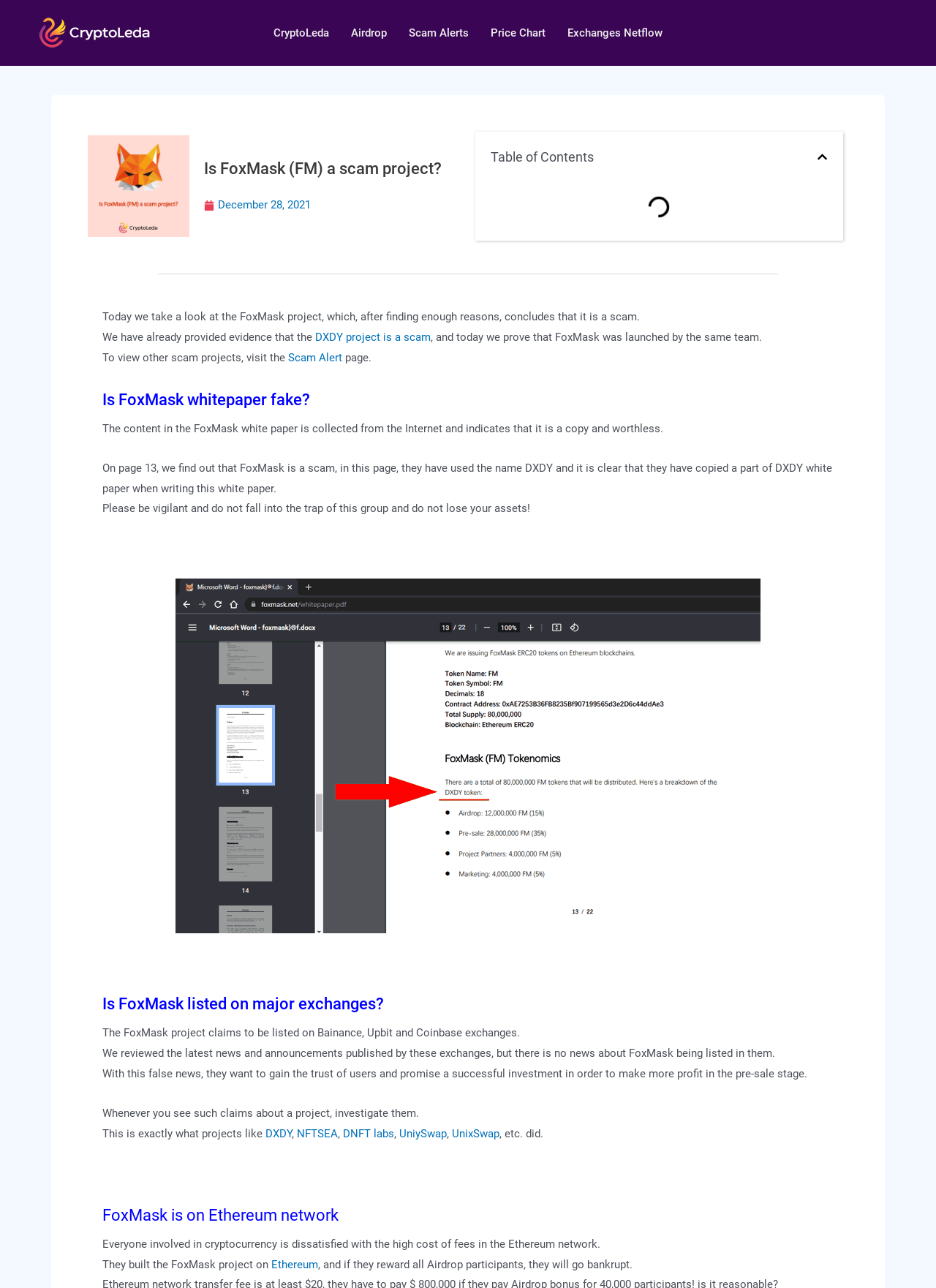Please find the bounding box coordinates of the element that must be clicked to perform the given instruction: "Learn about FoxMask on Ethereum network". The coordinates should be four float numbers from 0 to 1, i.e., [left, top, right, bottom].

[0.109, 0.934, 0.891, 0.953]